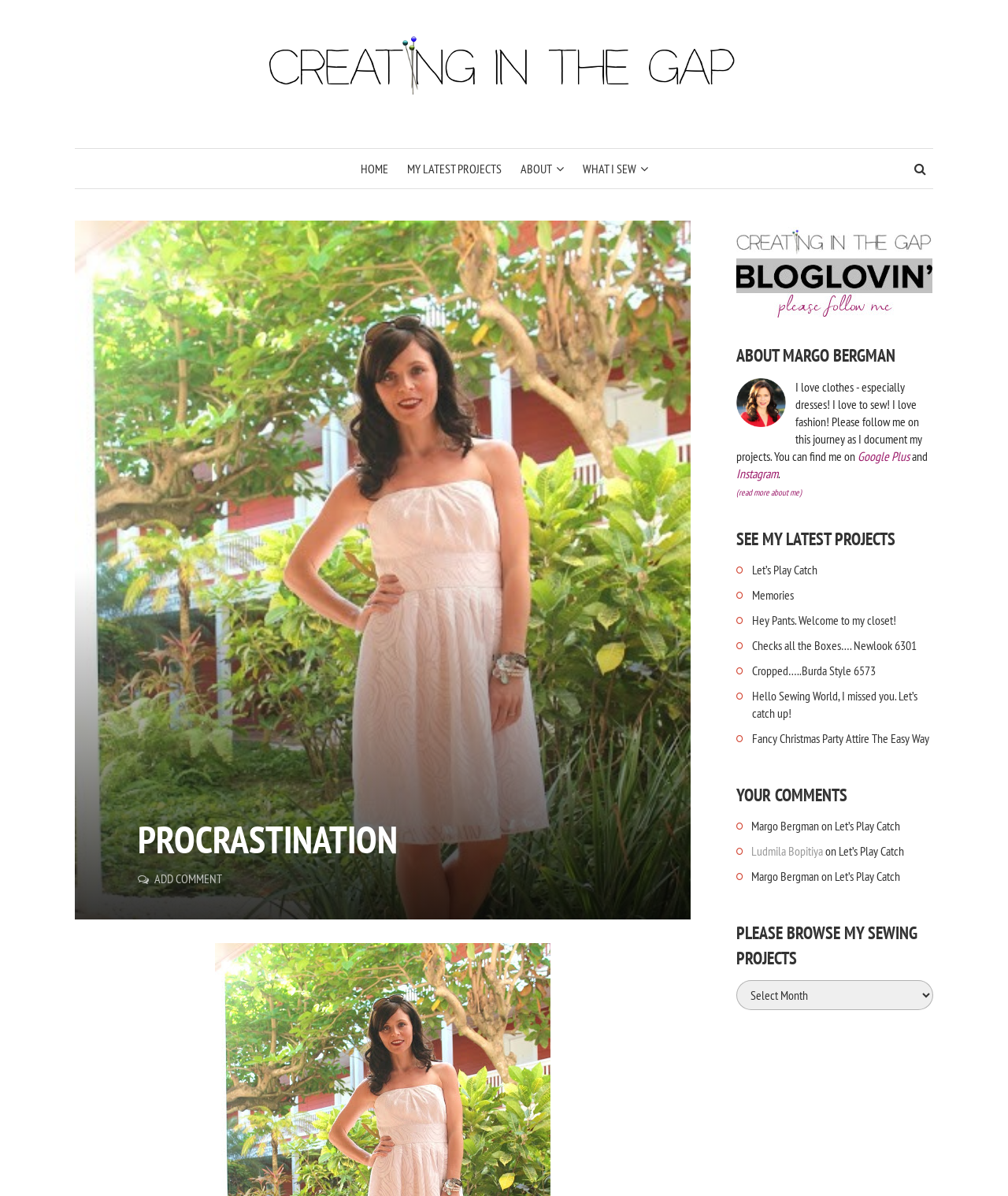Determine the bounding box coordinates of the area to click in order to meet this instruction: "Read about Margo Bergman".

[0.73, 0.287, 0.926, 0.308]